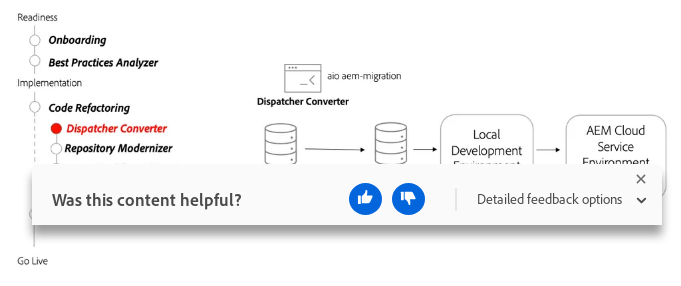Please look at the image and answer the question with a detailed explanation: What is the purpose of the feedback prompt at the bottom?

The feedback prompt at the bottom of the graphic is designed to ask viewers whether they found the content helpful, offering options to indicate their satisfaction with the information provided, which suggests that the purpose is to gather feedback from the users.